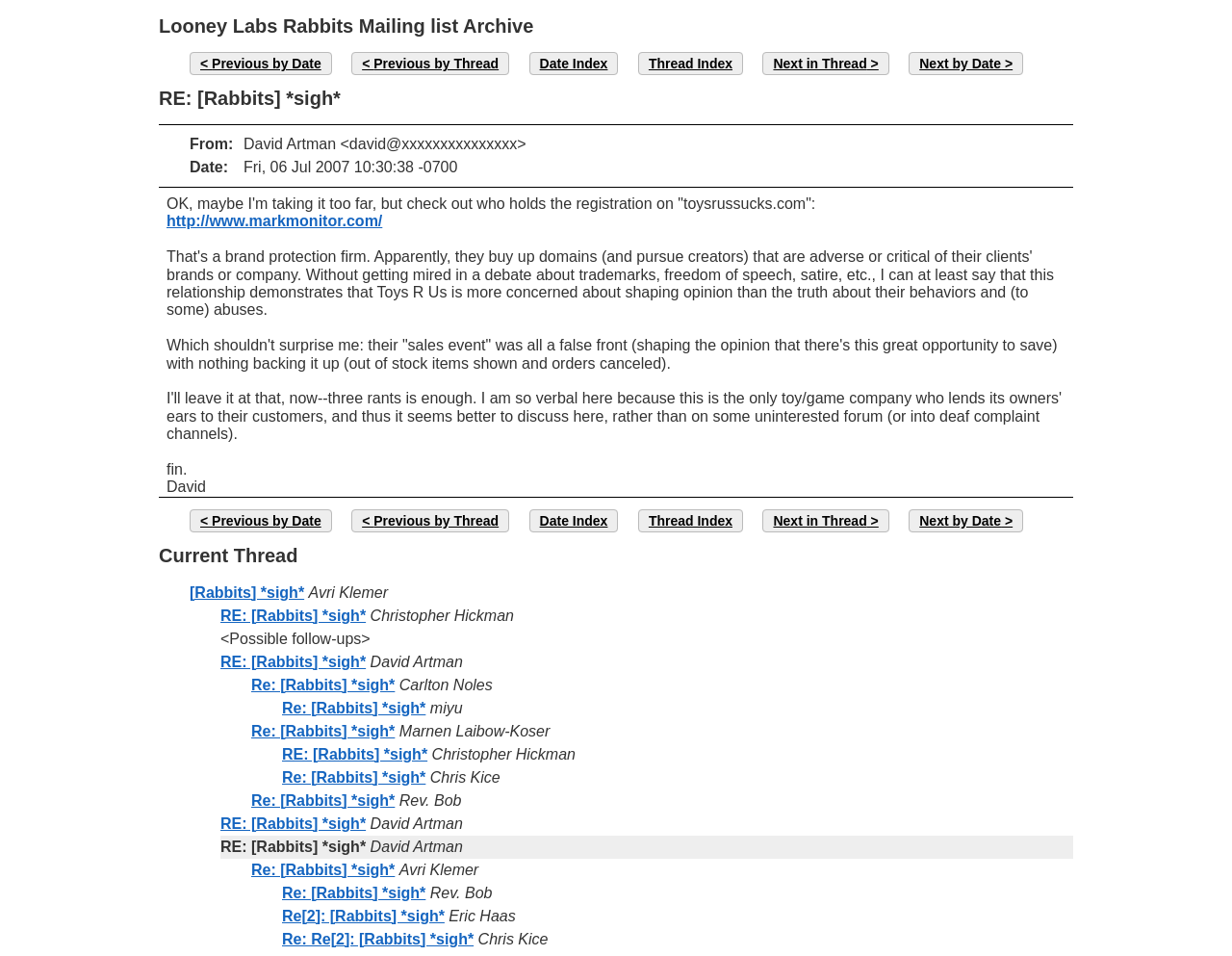Bounding box coordinates are specified in the format (top-left x, top-left y, bottom-right x, bottom-right y). All values are floating point numbers bounded between 0 and 1. Please provide the bounding box coordinate of the region this sentence describes: Date Index

[0.429, 0.054, 0.502, 0.079]